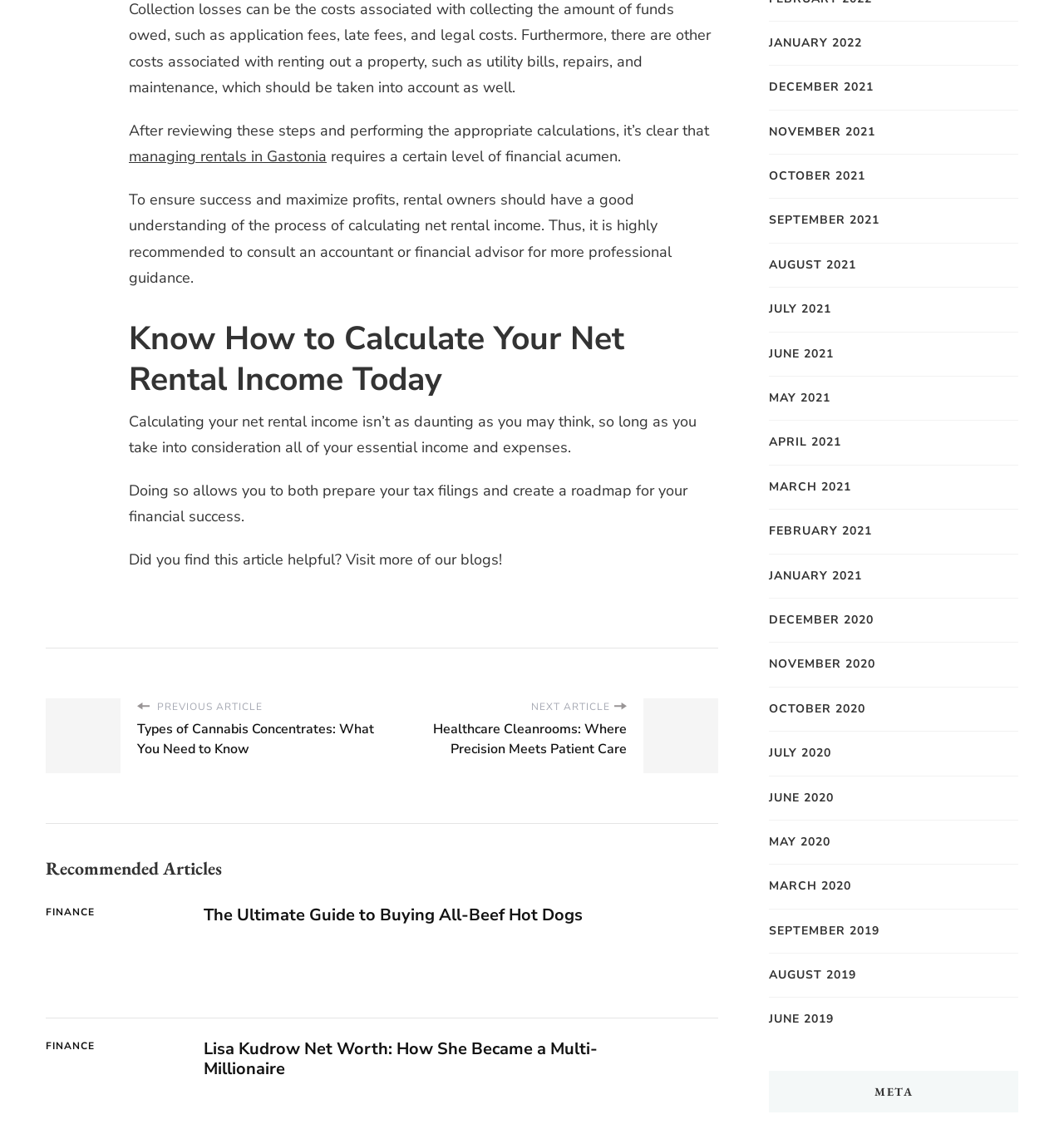Pinpoint the bounding box coordinates of the area that should be clicked to complete the following instruction: "Read the article about healthcare cleanrooms". The coordinates must be given as four float numbers between 0 and 1, i.e., [left, top, right, bottom].

[0.605, 0.616, 0.675, 0.682]